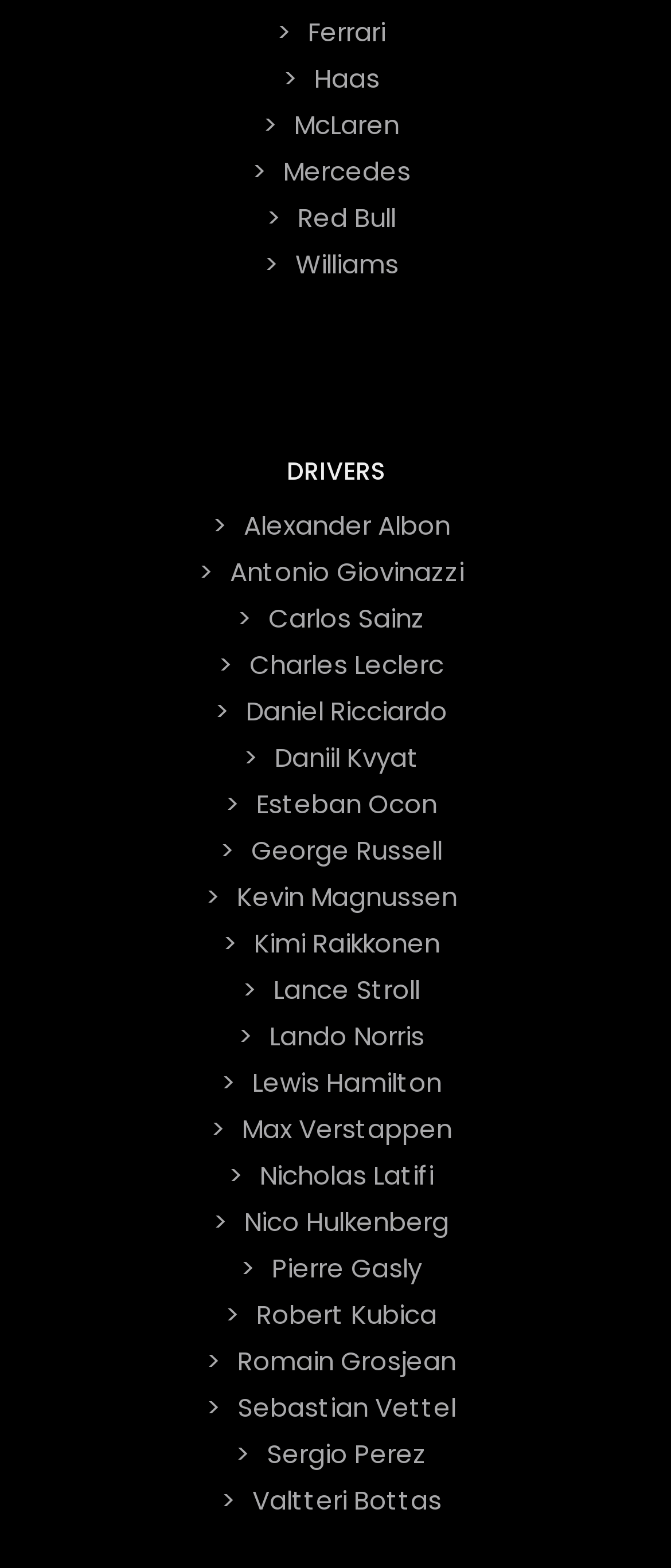Indicate the bounding box coordinates of the clickable region to achieve the following instruction: "Go to Mercedes team page."

[0.409, 0.092, 0.624, 0.126]